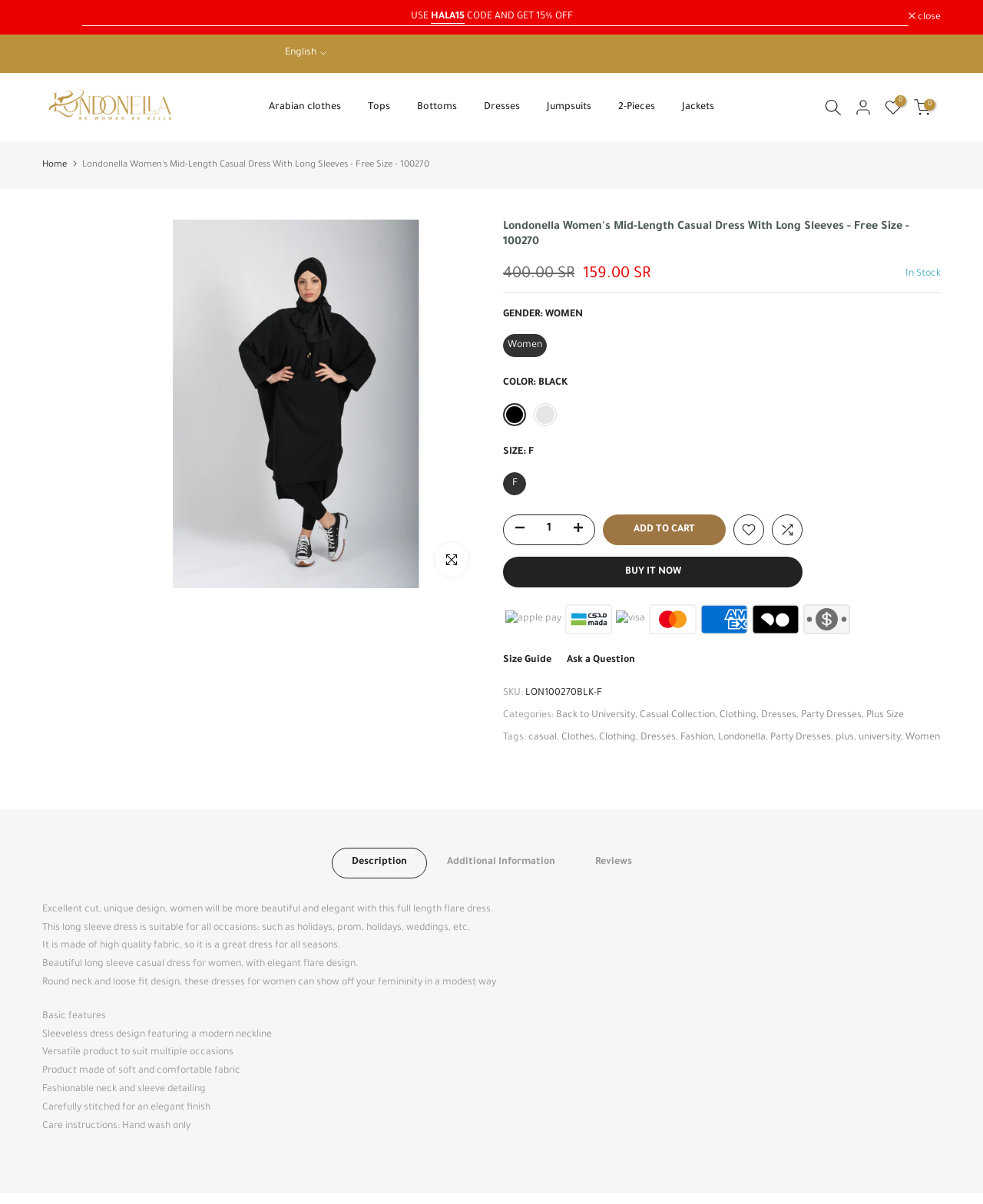What is the size of the dress? Analyze the screenshot and reply with just one word or a short phrase.

Free Size